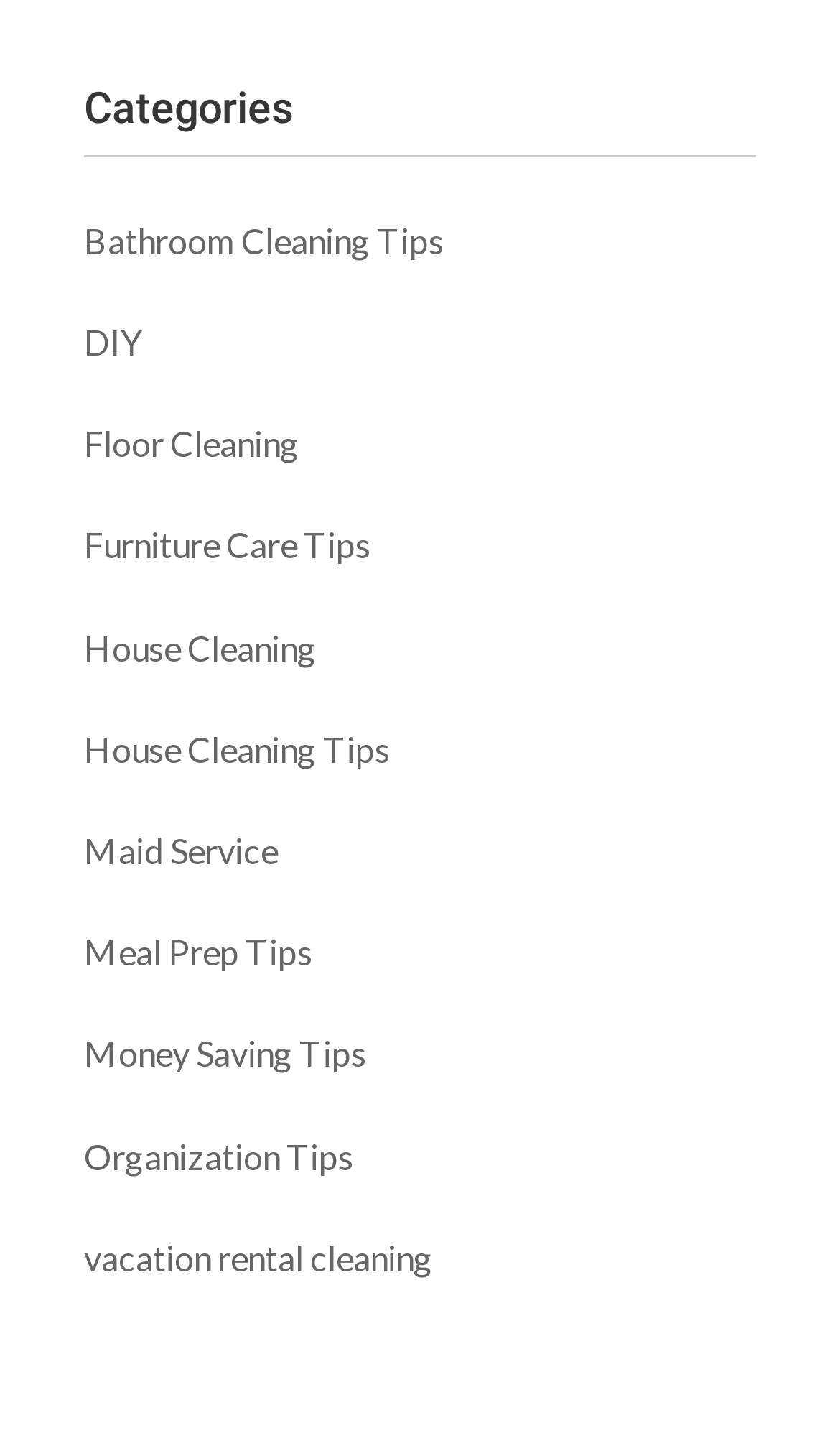From the screenshot, find the bounding box of the UI element matching this description: "DIY". Supply the bounding box coordinates in the form [left, top, right, bottom], each a float between 0 and 1.

[0.1, 0.221, 0.169, 0.25]